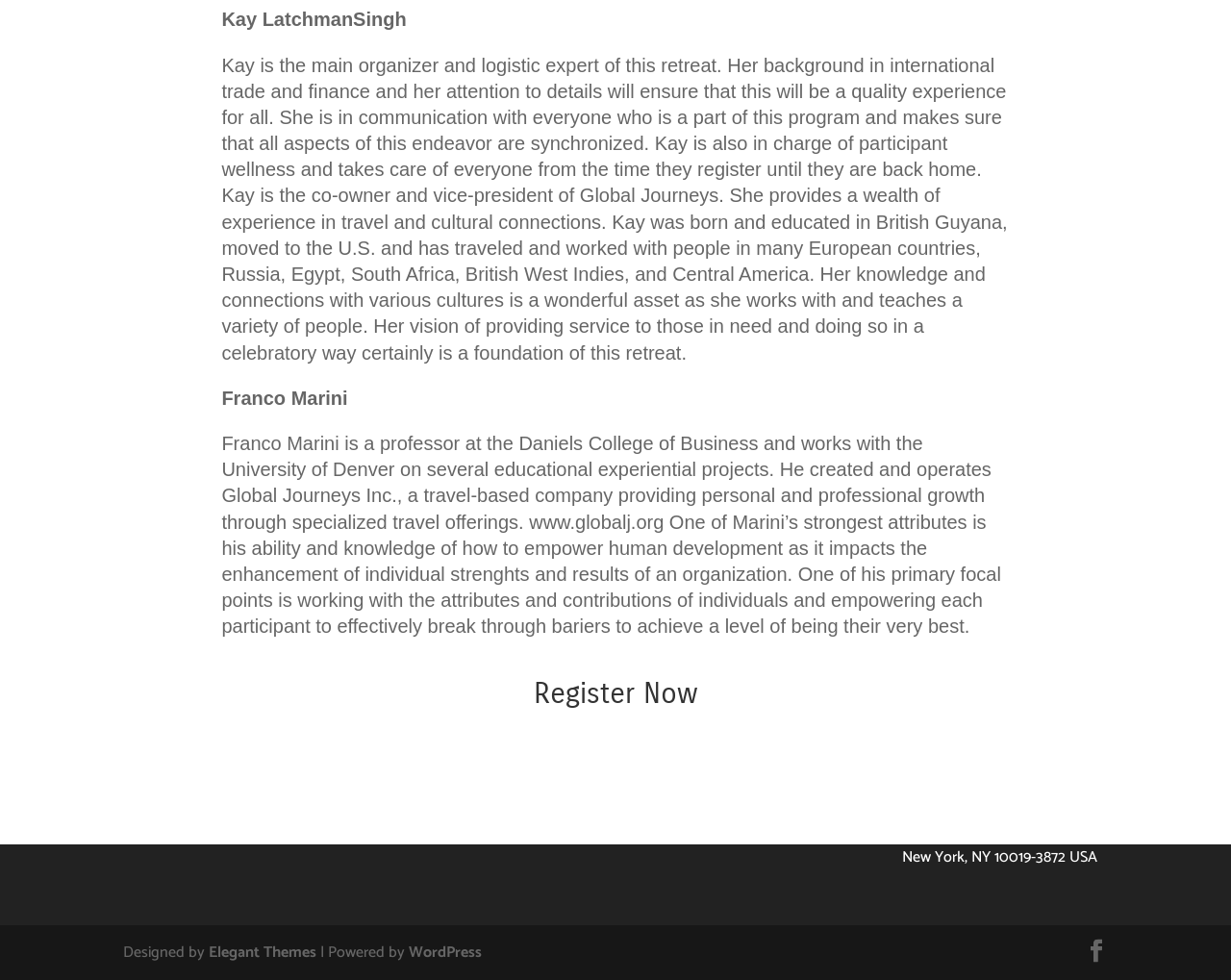Give a one-word or one-phrase response to the question: 
What is the profession of Franco Marini?

Professor